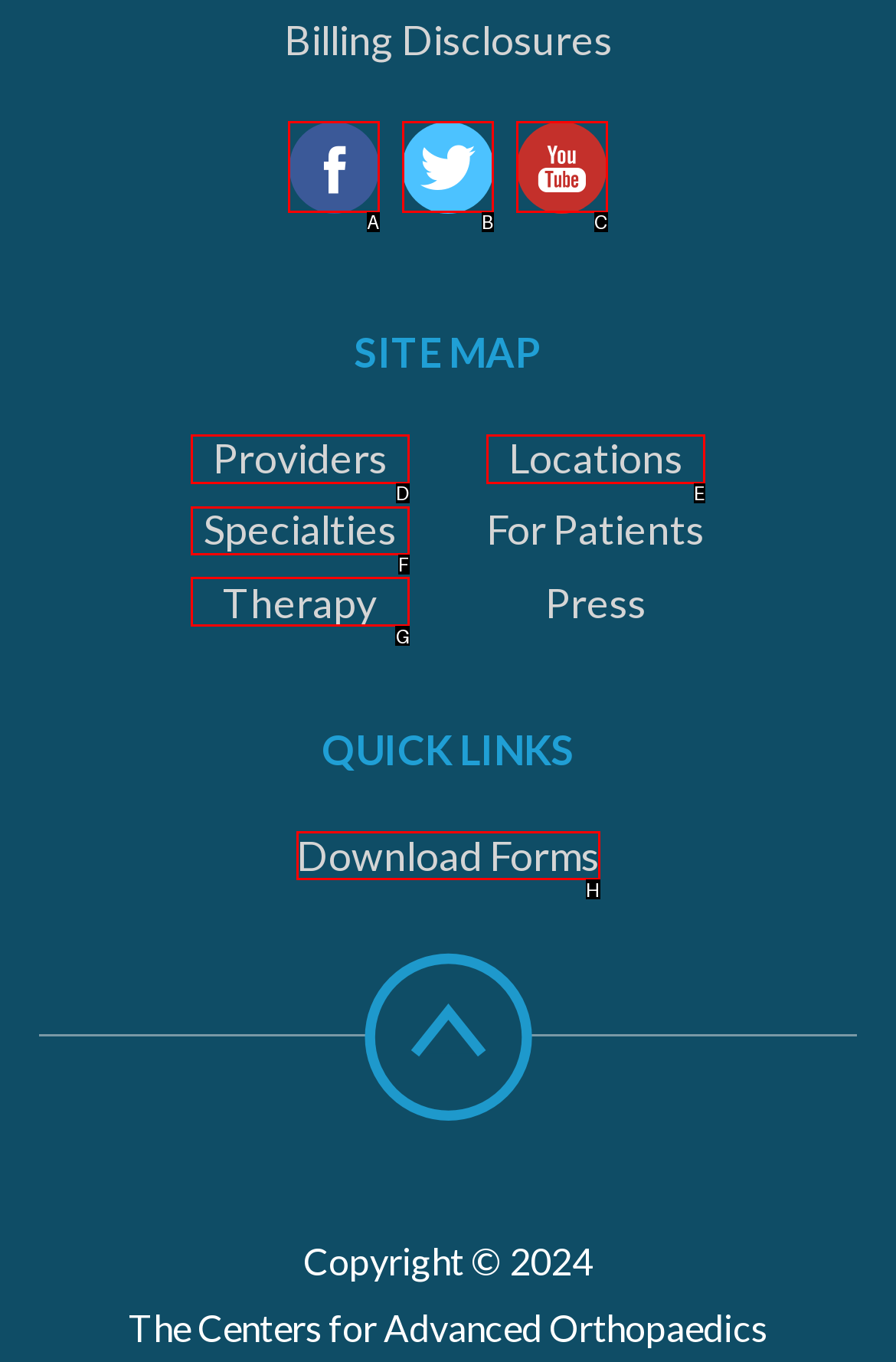Which option should be clicked to complete this task: Explore therapy options
Reply with the letter of the correct choice from the given choices.

G